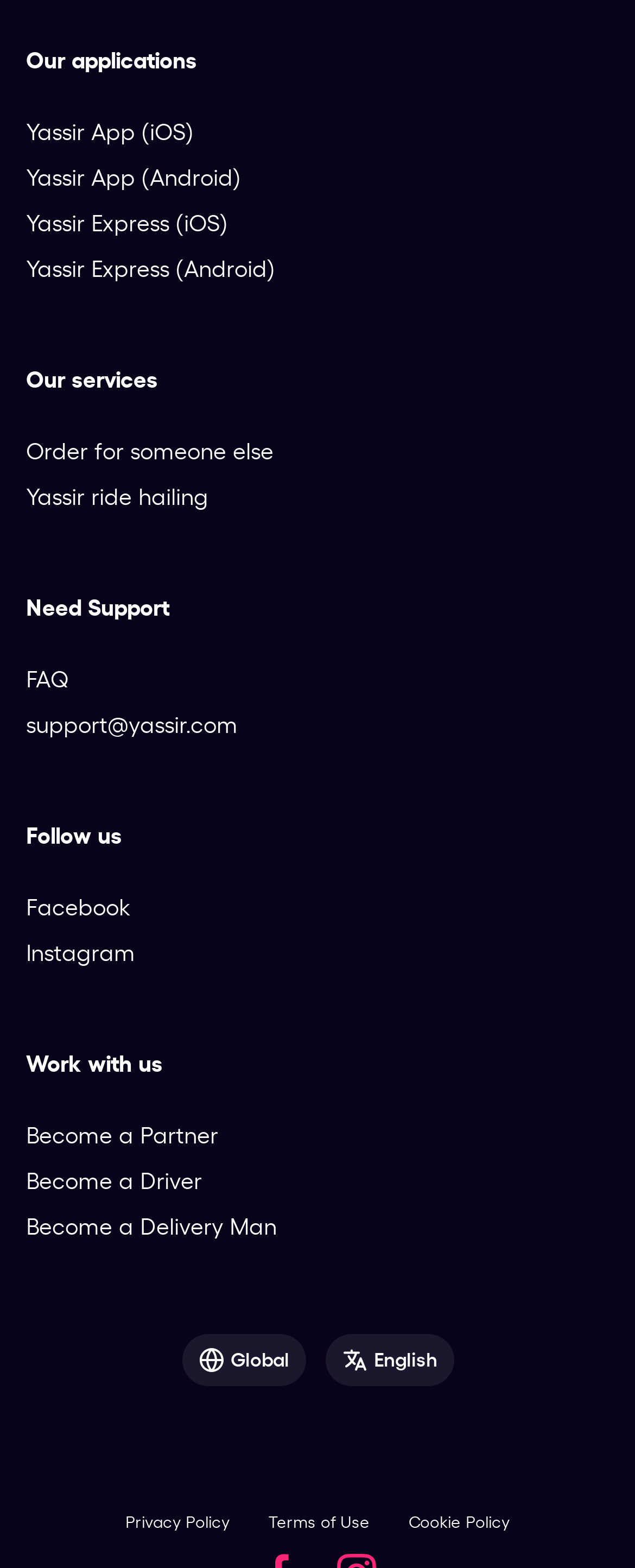What is the last social media platform listed?
Please give a detailed and elaborate answer to the question based on the image.

The last social media platform listed is 'Instagram' which is a link element with bounding box coordinates [0.041, 0.598, 0.554, 0.618].